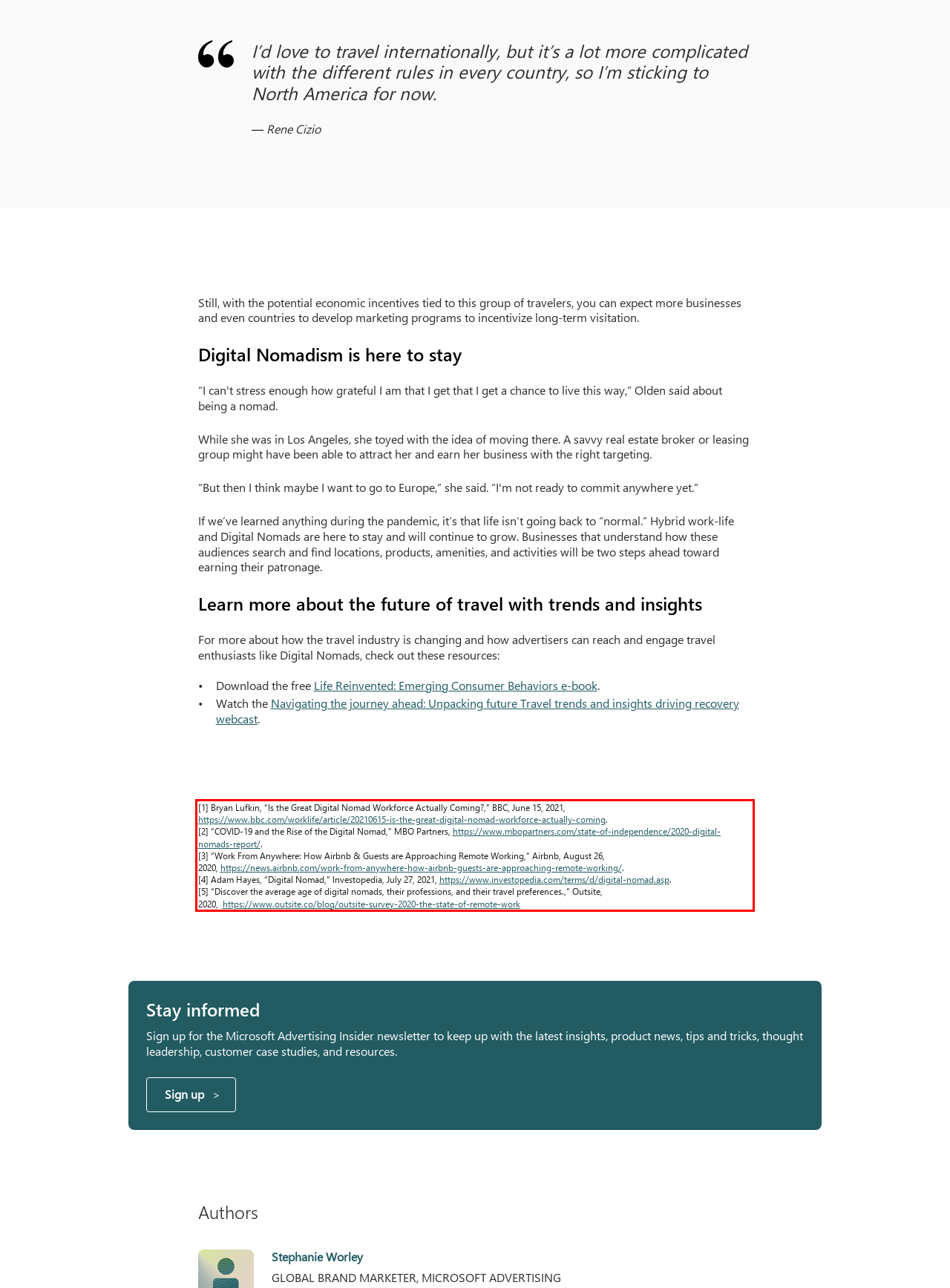Observe the screenshot of the webpage, locate the red bounding box, and extract the text content within it.

[1] Bryan Lufkin, “Is the Great Digital Nomad Workforce Actually Coming?,” BBC, June 15, 2021, https://www.bbc.com/worklife/article/20210615-is-the-great-digital-nomad-workforce-actually-coming. [2] “COVID-19 and the Rise of the Digital Nomad,” MBO Partners, https://www.mbopartners.com/state-of-independence/2020-digital-nomads-report/. [3] “Work From Anywhere: How Airbnb & Guests are Approaching Remote Working,” Airbnb, August 26, 2020, https://news.airbnb.com/work-from-anywhere-how-airbnb-guests-are-approaching-remote-working/. [4] Adam Hayes, “Digital Nomad,” Investopedia, July 27, 2021, https://www.investopedia.com/terms/d/digital-nomad.asp. [5] “Discover the average age of digital nomads, their professions, and their travel preferences.,” Outsite, 2020, https://www.outsite.co/blog/outsite-survey-2020-the-state-of-remote-workopens in a new tab